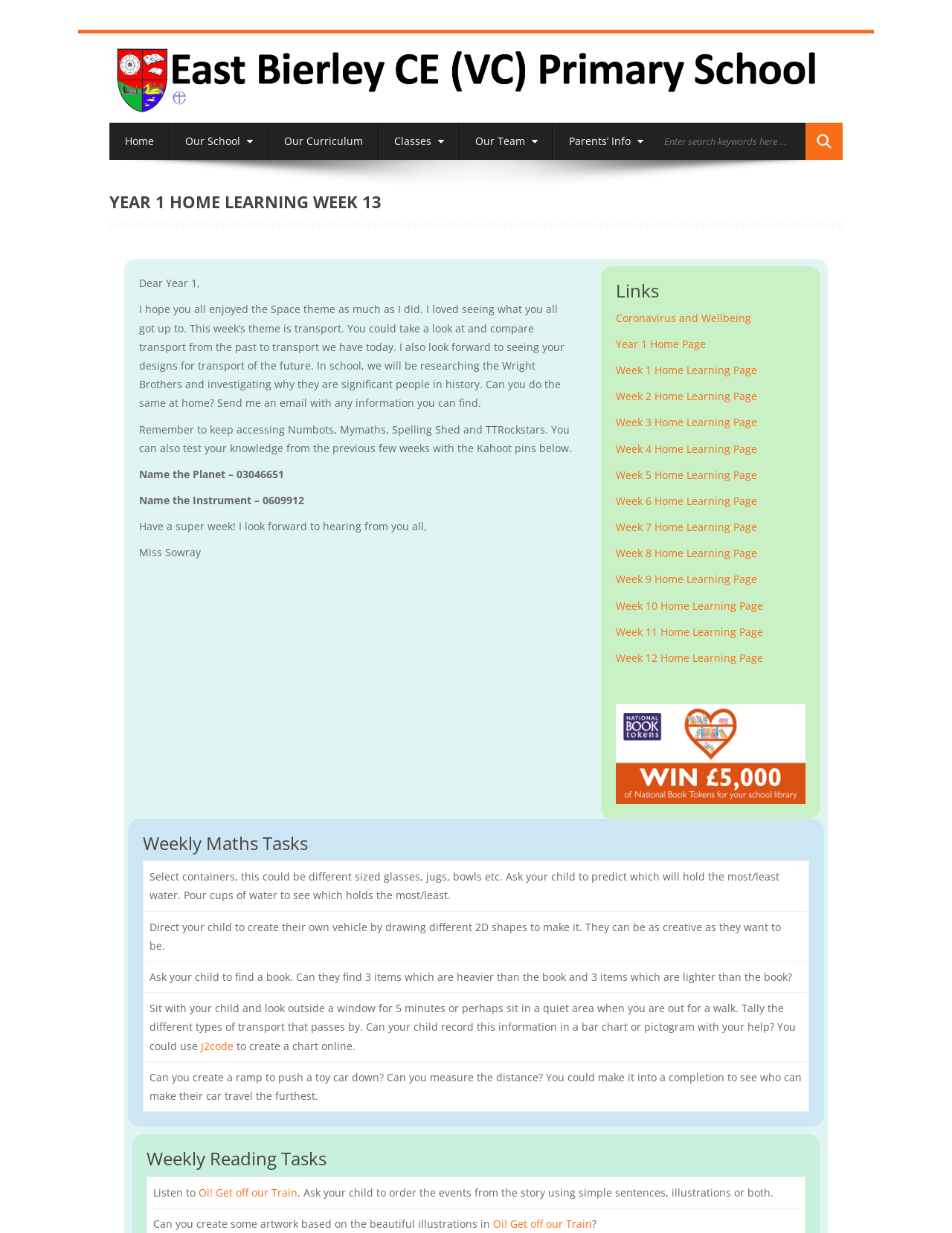How many weekly maths tasks are there?
Refer to the screenshot and answer in one word or phrase.

5